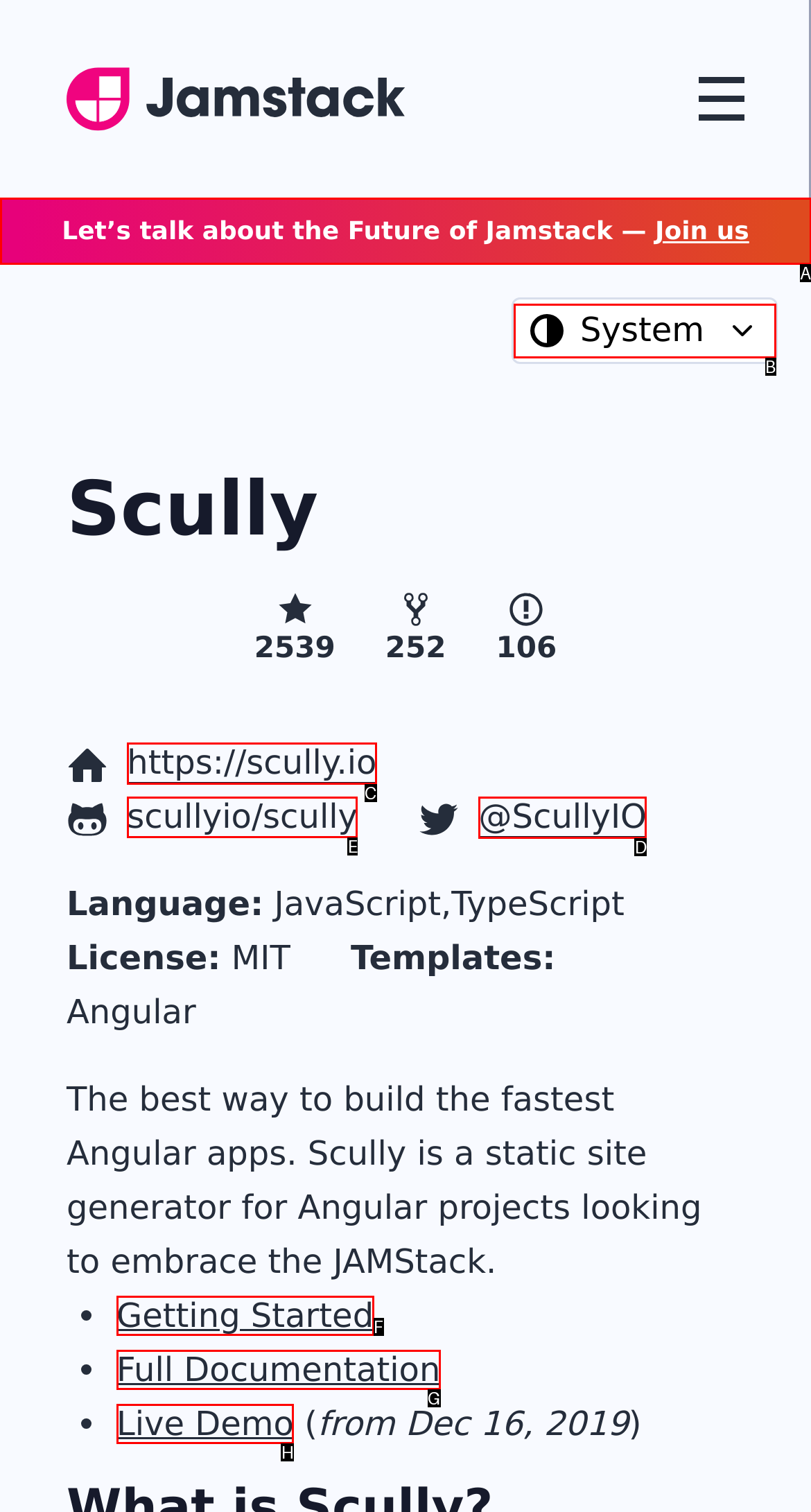Determine which option you need to click to execute the following task: Check the repository. Provide your answer as a single letter.

E